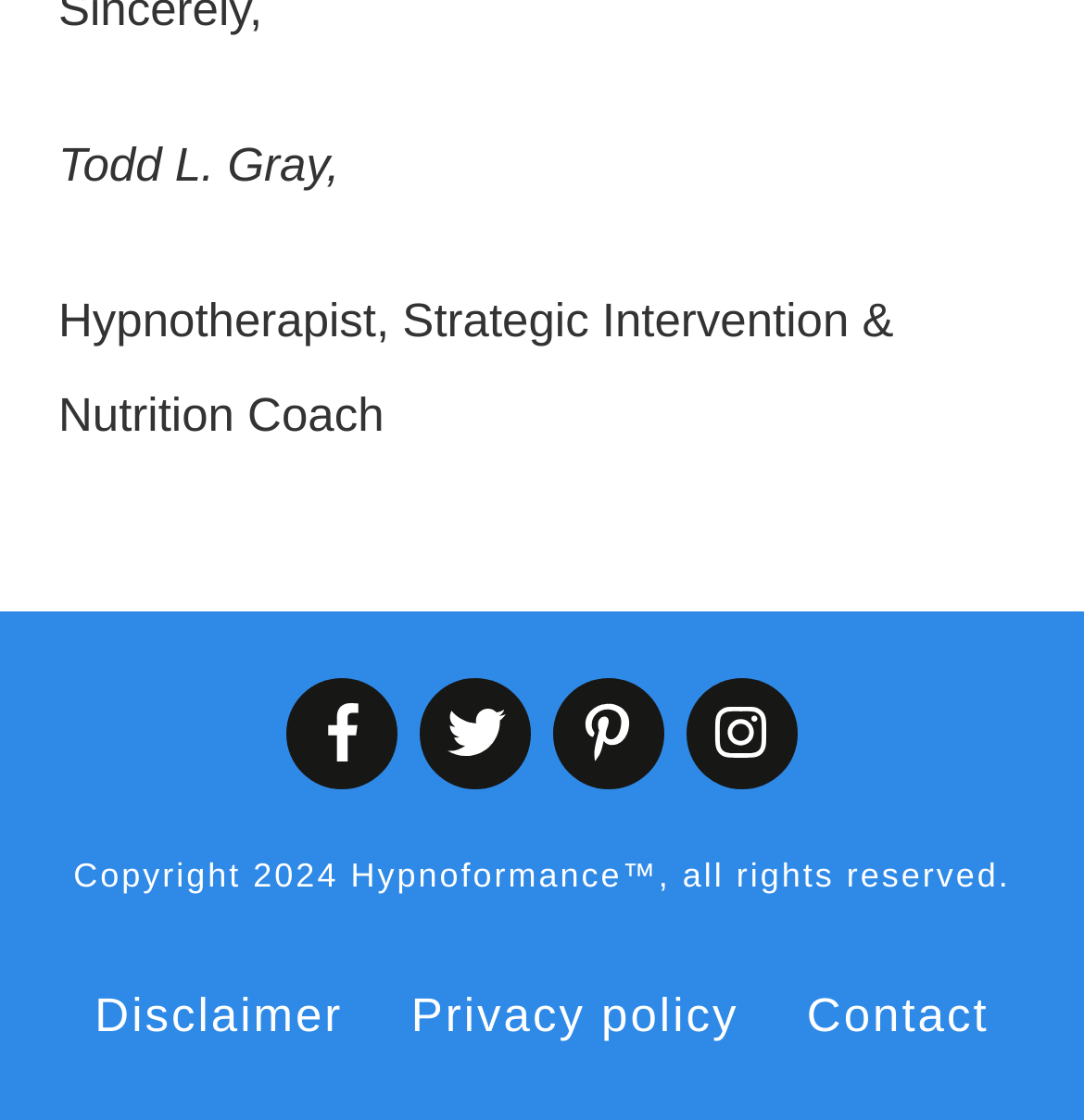Provide a short answer using a single word or phrase for the following question: 
How many links are present in the footer section?

4